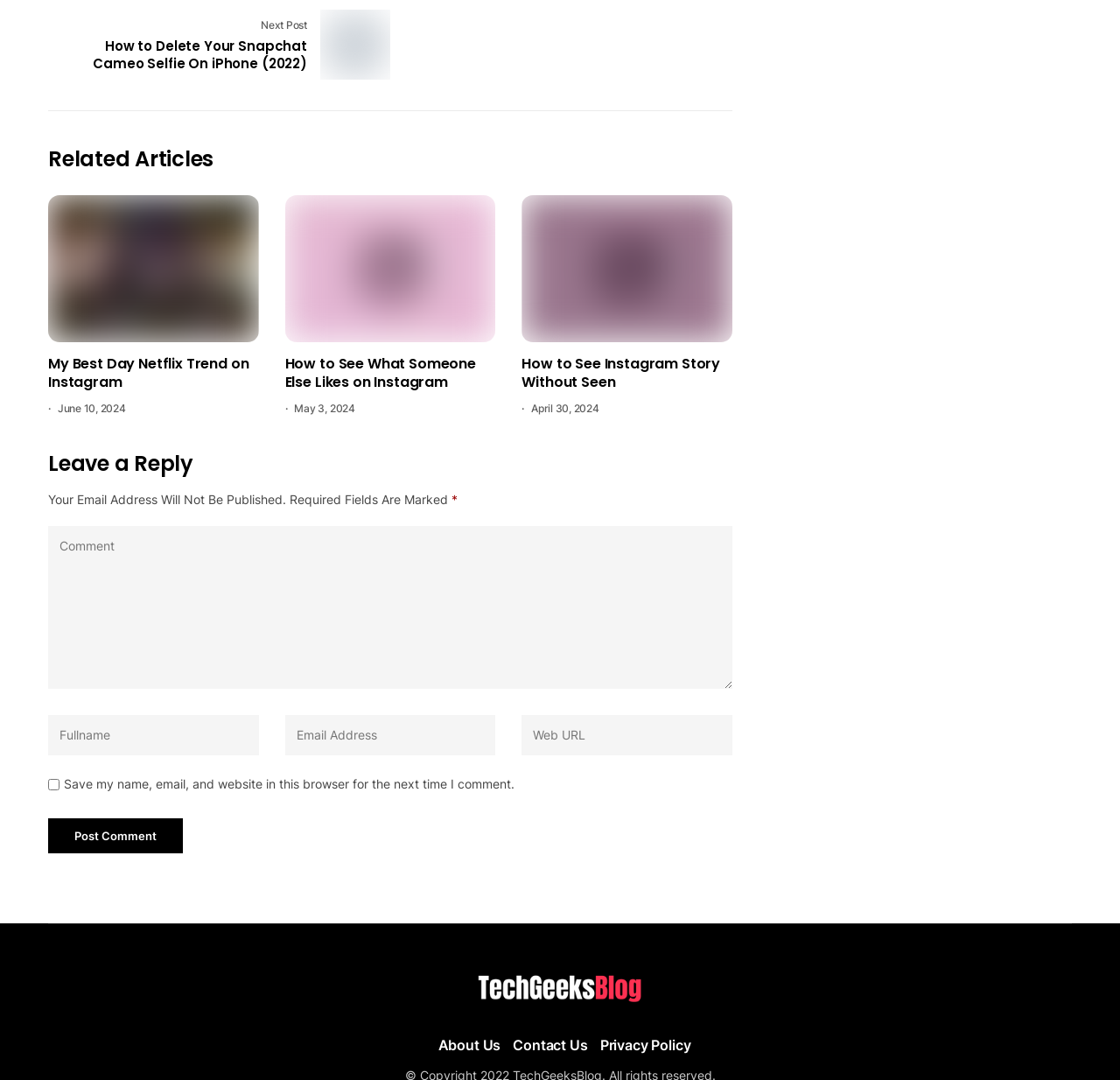Find the bounding box coordinates for the element described here: "About Us".

[0.391, 0.96, 0.447, 0.976]